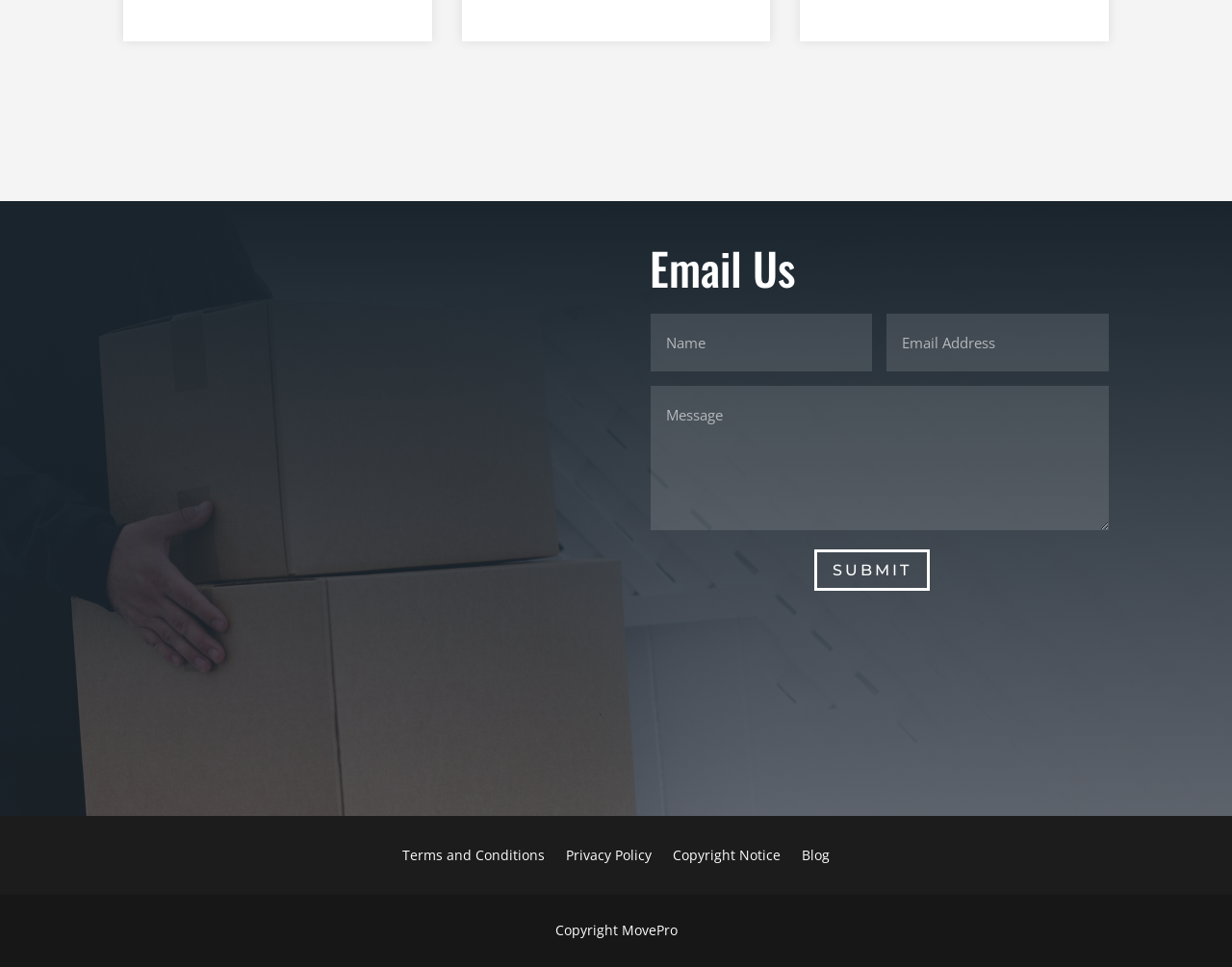Please give a succinct answer using a single word or phrase:
What are the available moving services?

Local Movers, Long distance Moving, etc.